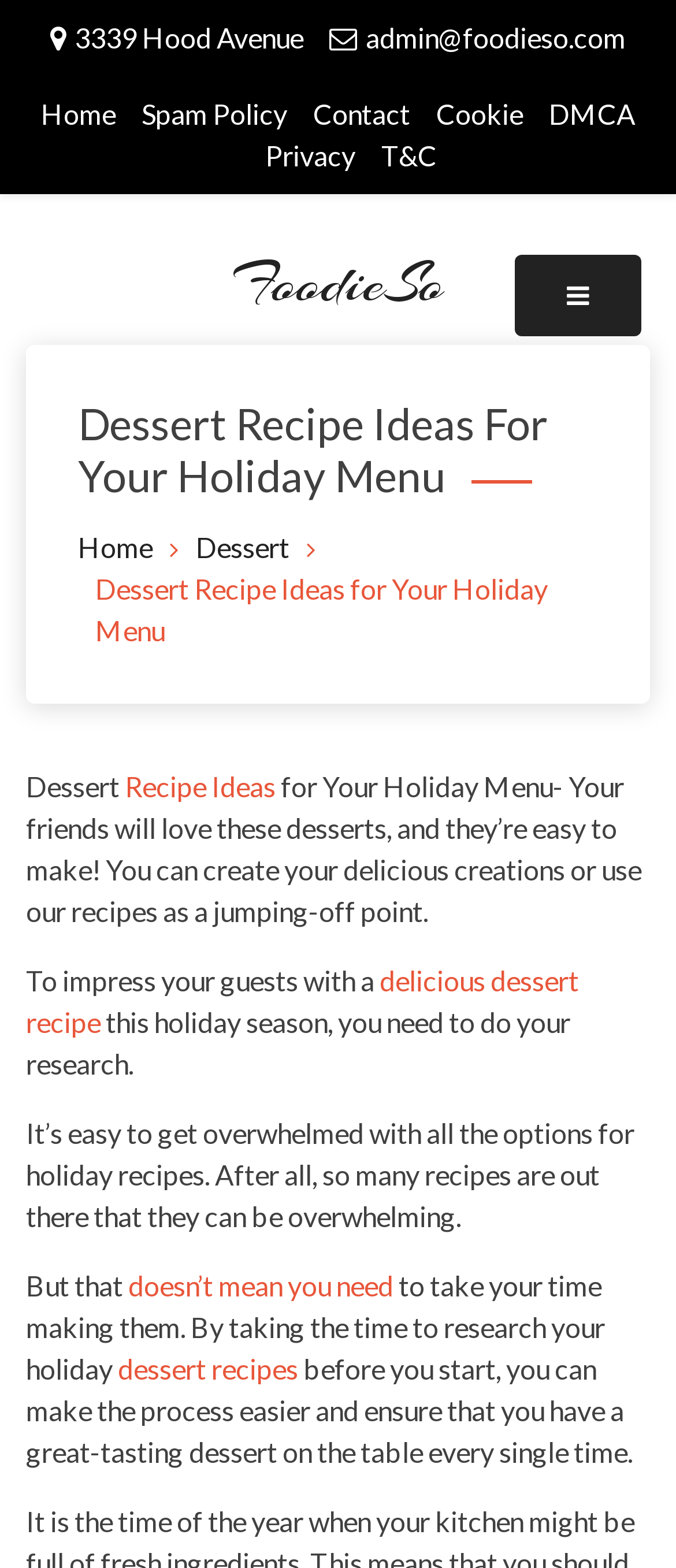Provide a brief response to the question below using a single word or phrase: 
How many links are in the navigation breadcrumbs?

3